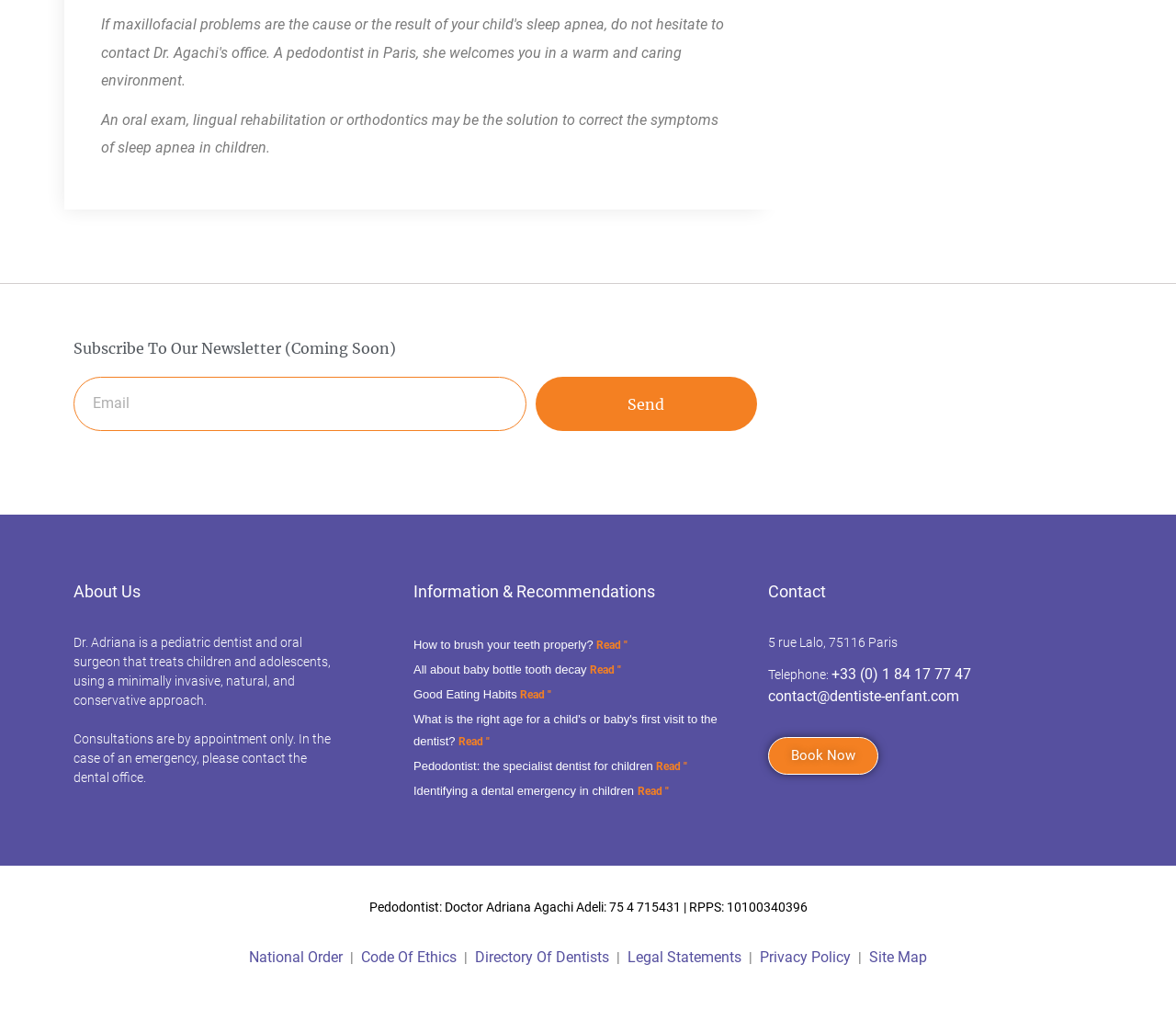Using the description: "parent_node: Email name="form_fields[email]" placeholder="Email"", identify the bounding box of the corresponding UI element in the screenshot.

[0.062, 0.369, 0.447, 0.422]